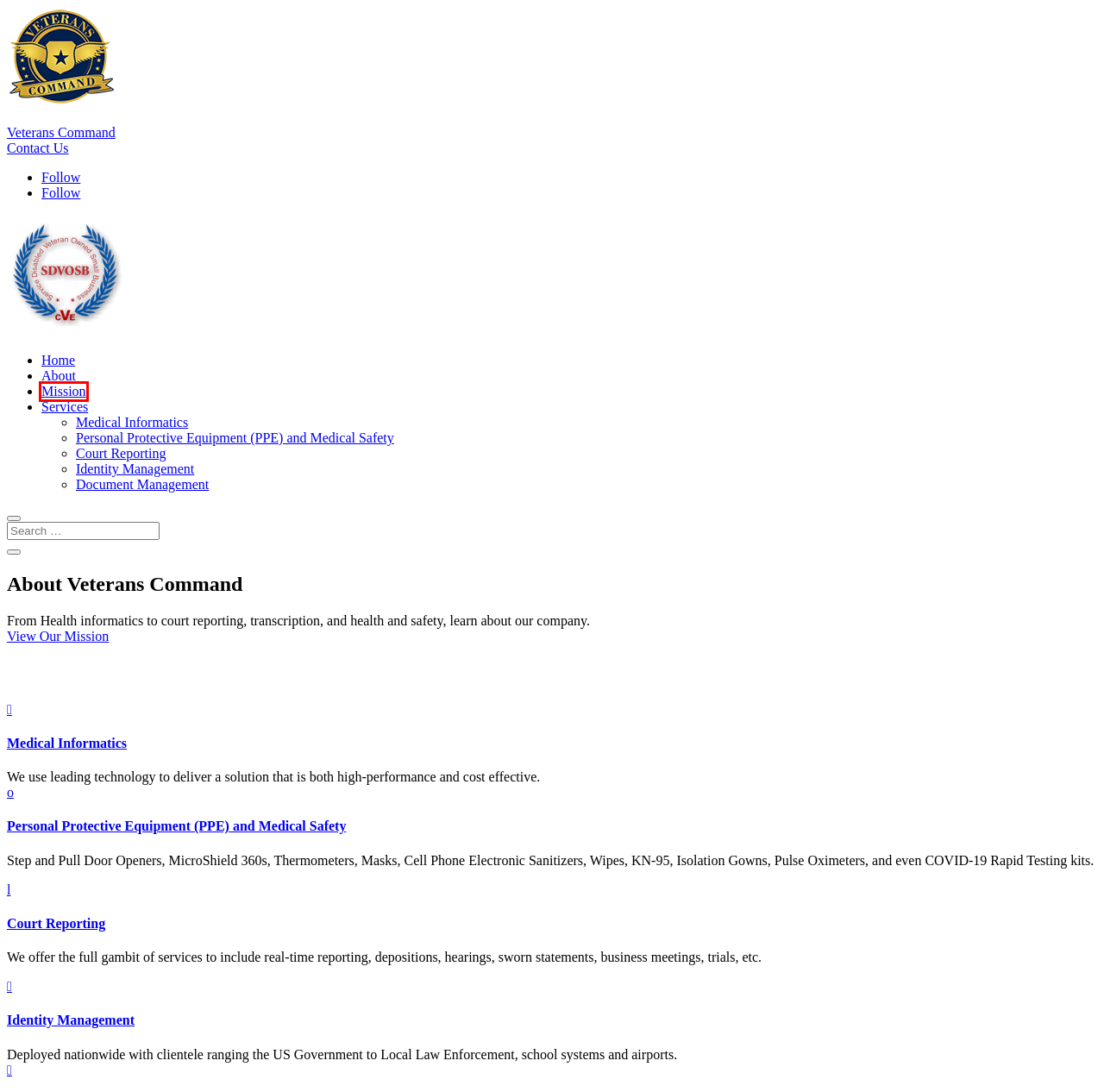Provided is a screenshot of a webpage with a red bounding box around an element. Select the most accurate webpage description for the page that appears after clicking the highlighted element. Here are the candidates:
A. Contact - Veterans Command
B. Home - Veterans Command
C. Document Management - Veterans Command
D. Mission - Veterans Command
E. Court Reporting - Veterans Command
F. Services - Veterans Command
G. Identity Management - Veterans Command
H. Medical Informatics - Veterans Command

D